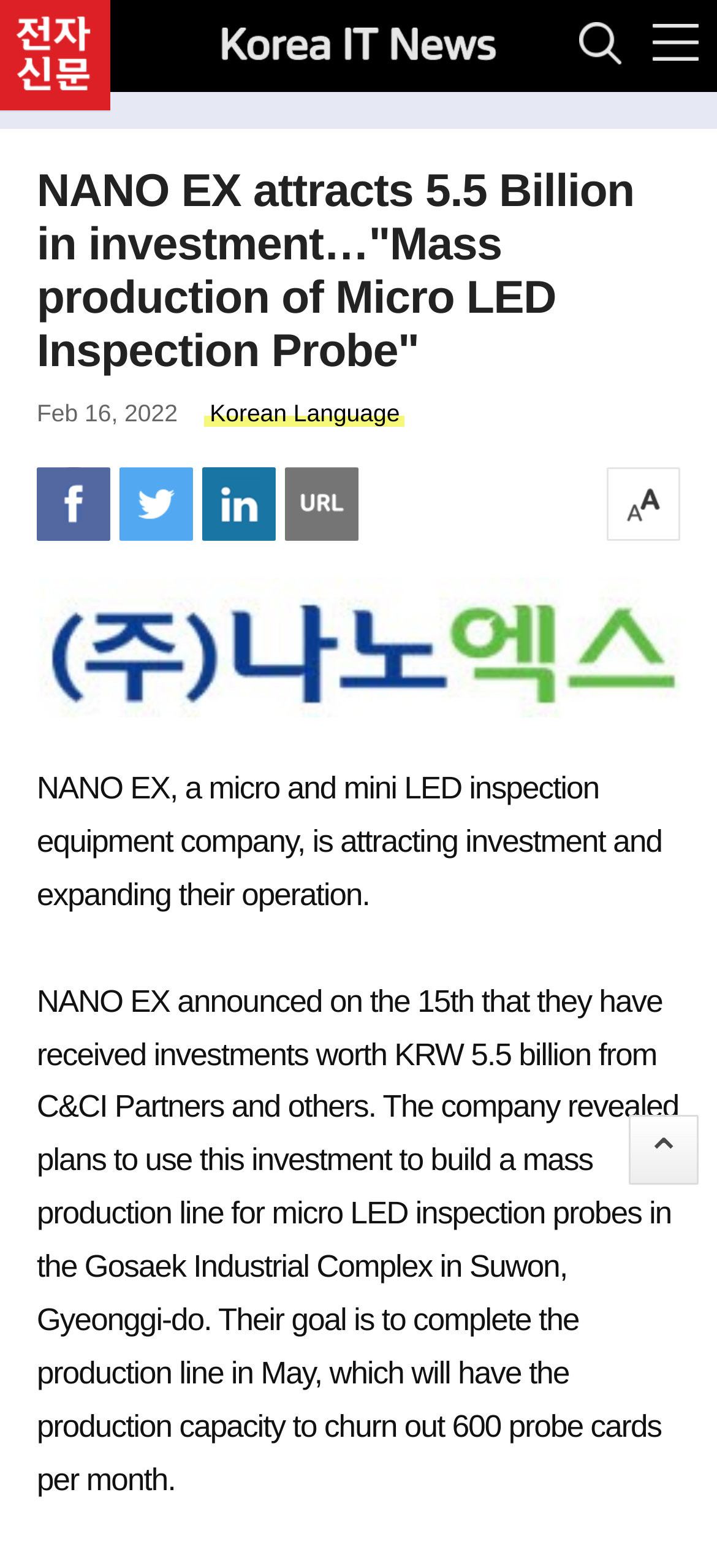Specify the bounding box coordinates of the region I need to click to perform the following instruction: "Open the menu". The coordinates must be four float numbers in the range of 0 to 1, i.e., [left, top, right, bottom].

[0.91, 0.015, 0.974, 0.039]